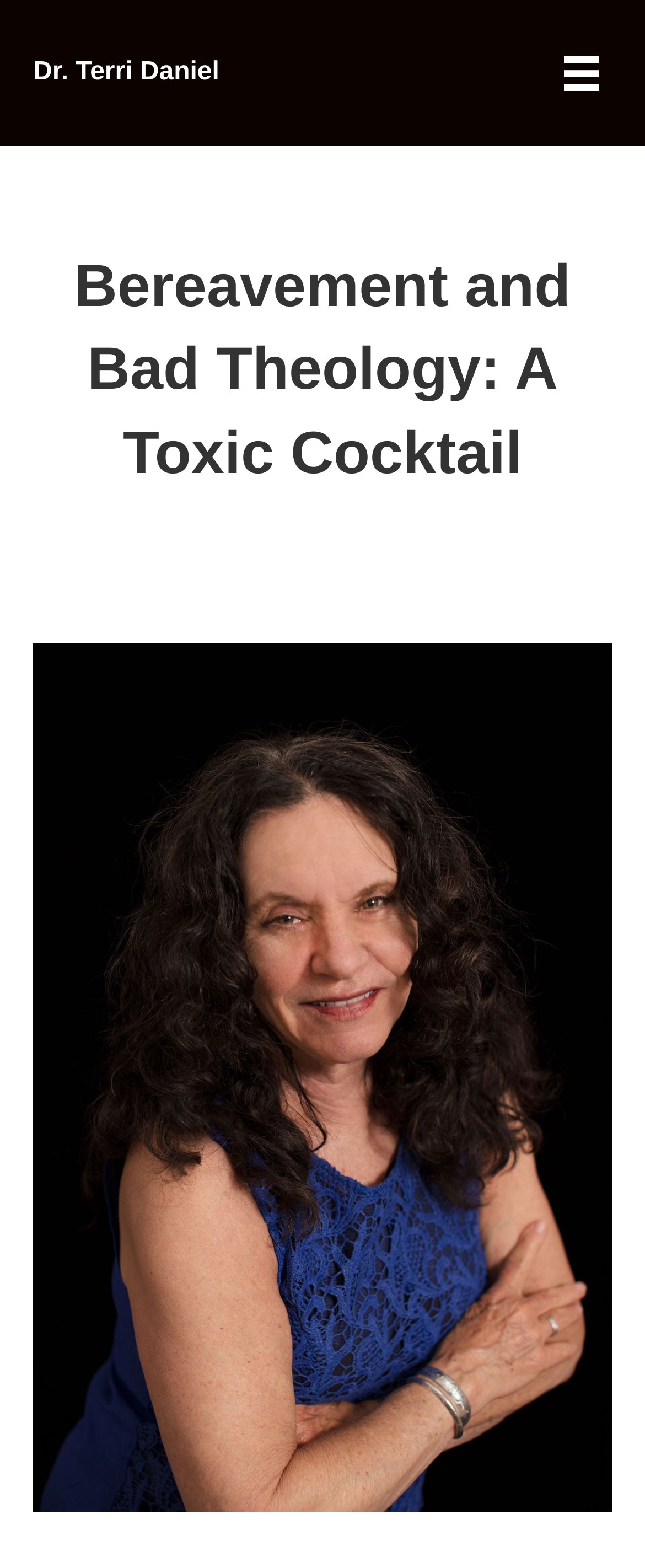Please identify the primary heading of the webpage and give its text content.

Dr. Terri Daniel